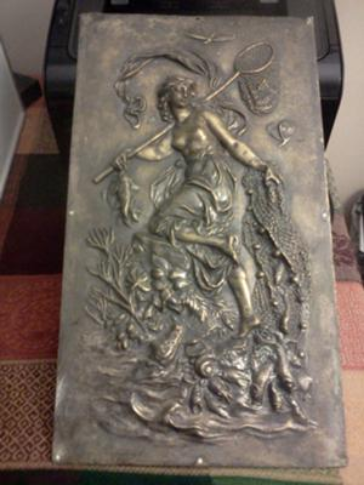Use a single word or phrase to answer the following:
Where was the plaque discovered?

A garage sale